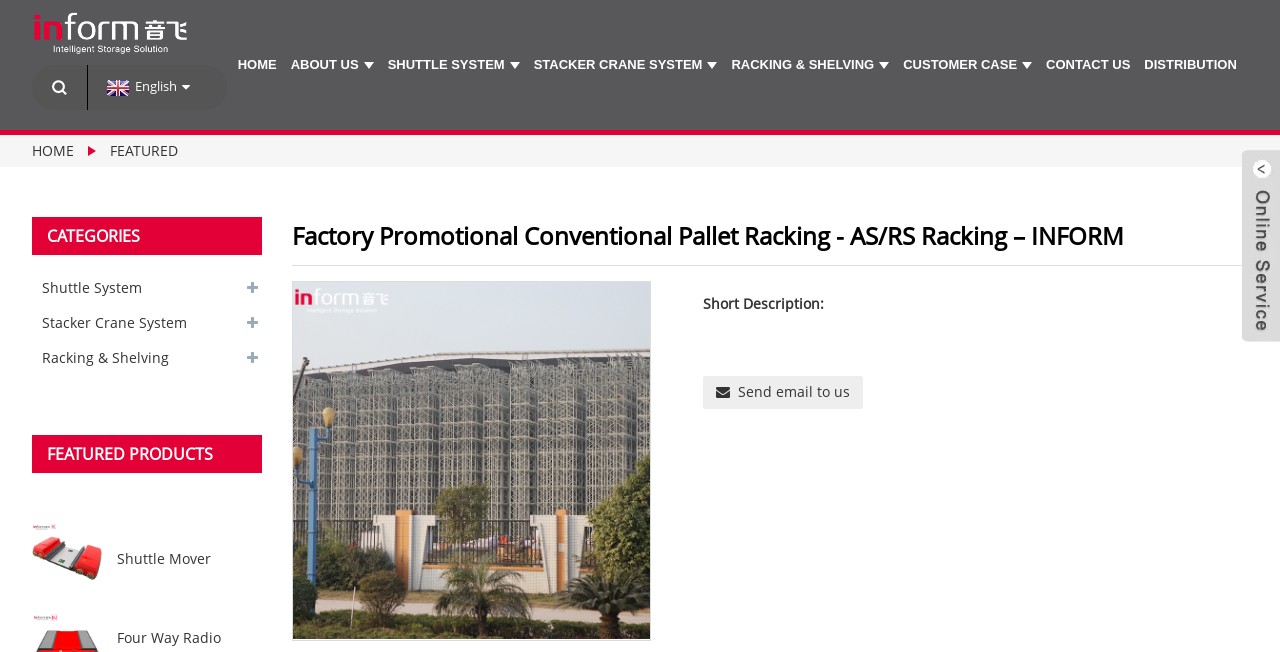Provide the bounding box for the UI element matching this description: "alt="inform storage logo"".

[0.025, 0.033, 0.148, 0.062]